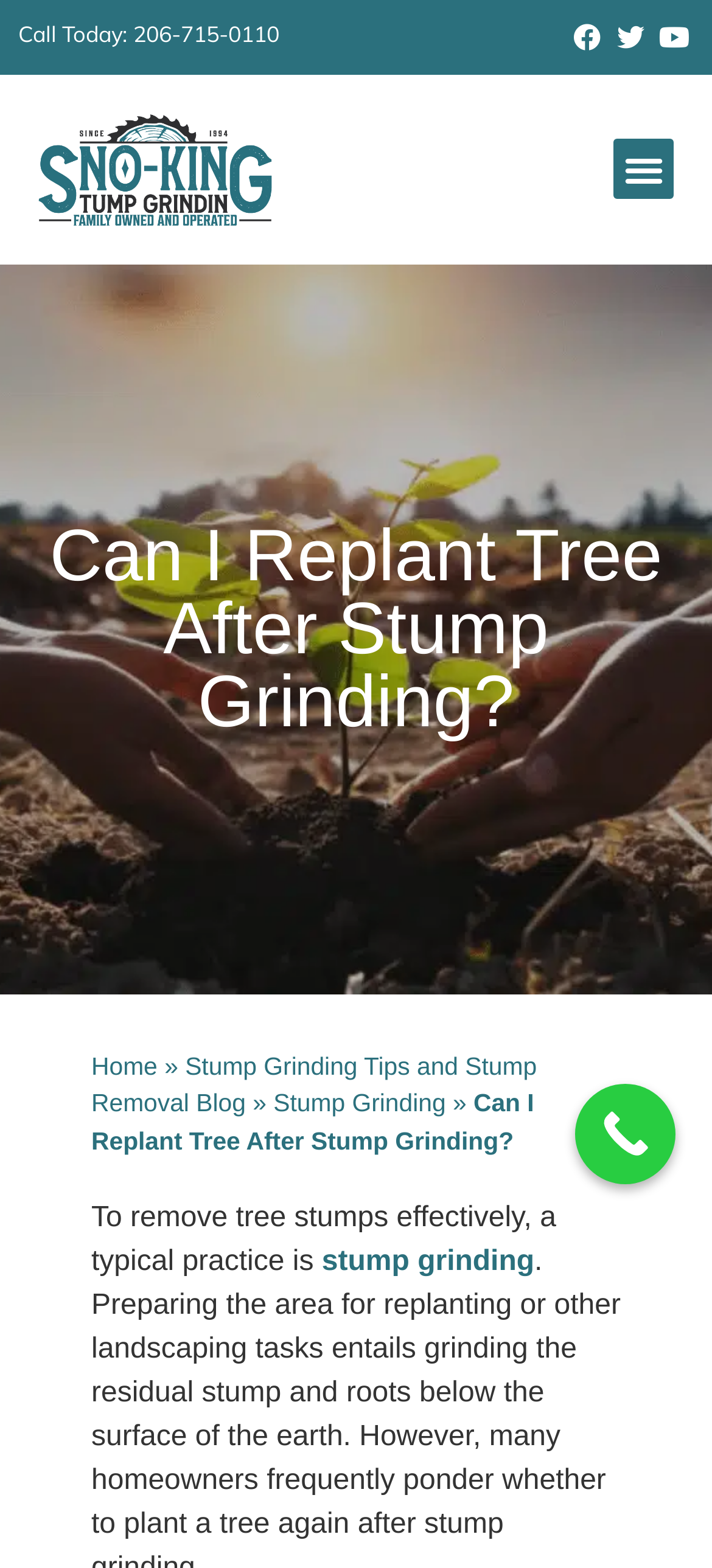What social media platforms are linked?
Please use the image to provide a one-word or short phrase answer.

Facebook, Twitter, Youtube